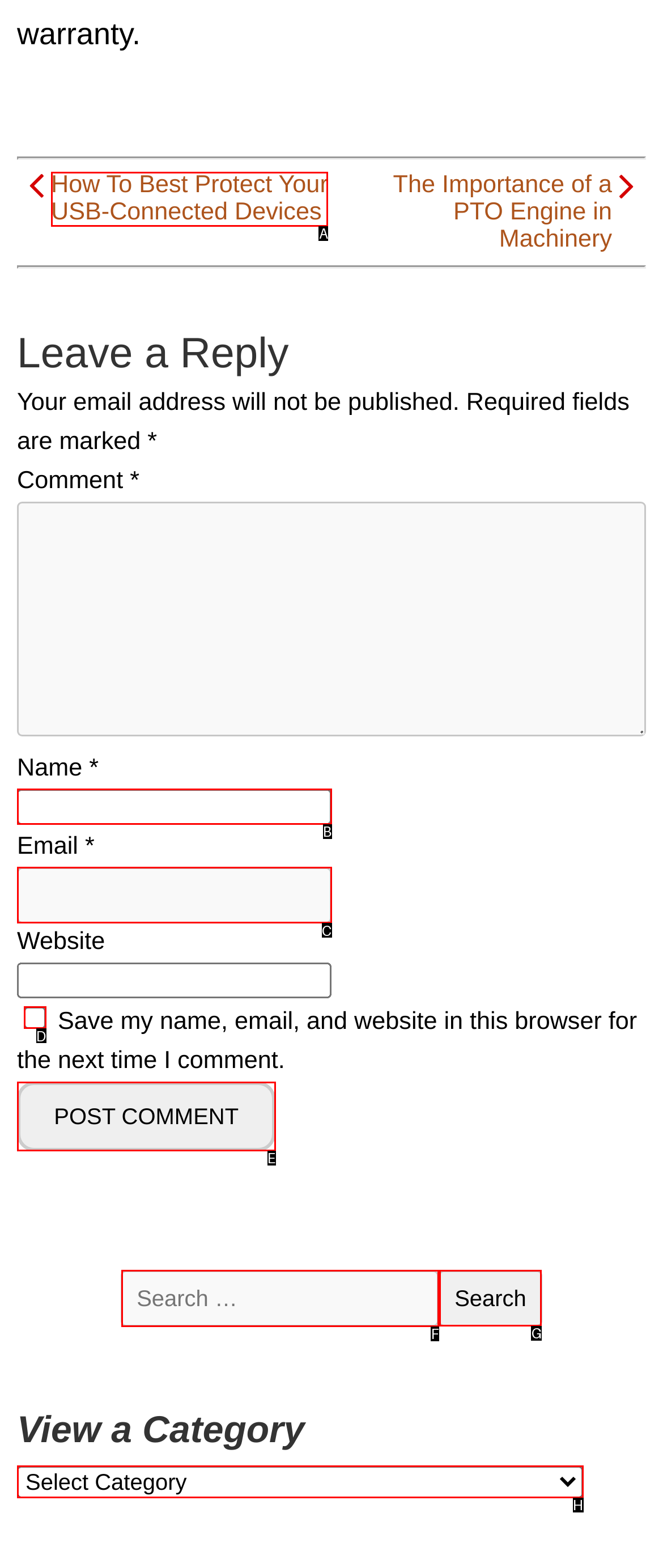Identify the appropriate lettered option to execute the following task: Search for something
Respond with the letter of the selected choice.

F